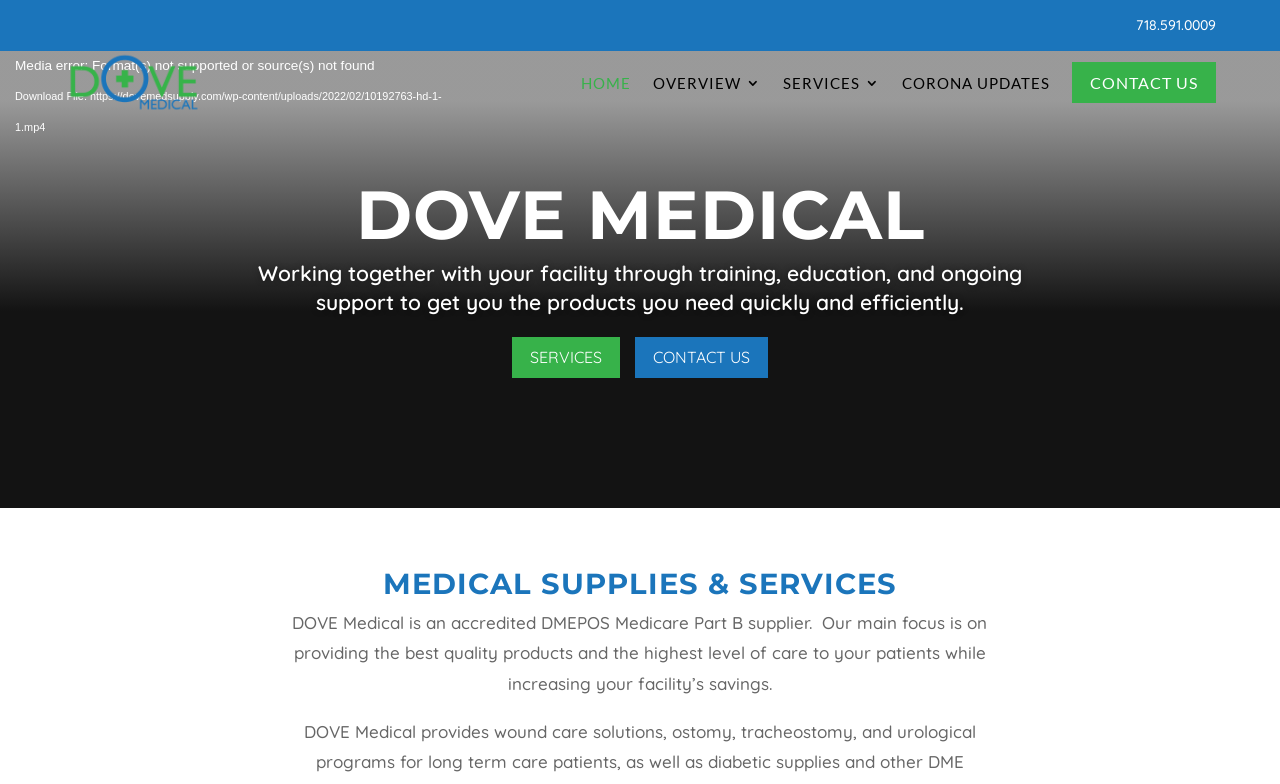Respond to the question below with a single word or phrase:
What is the phone number on the top right?

718.591.0009